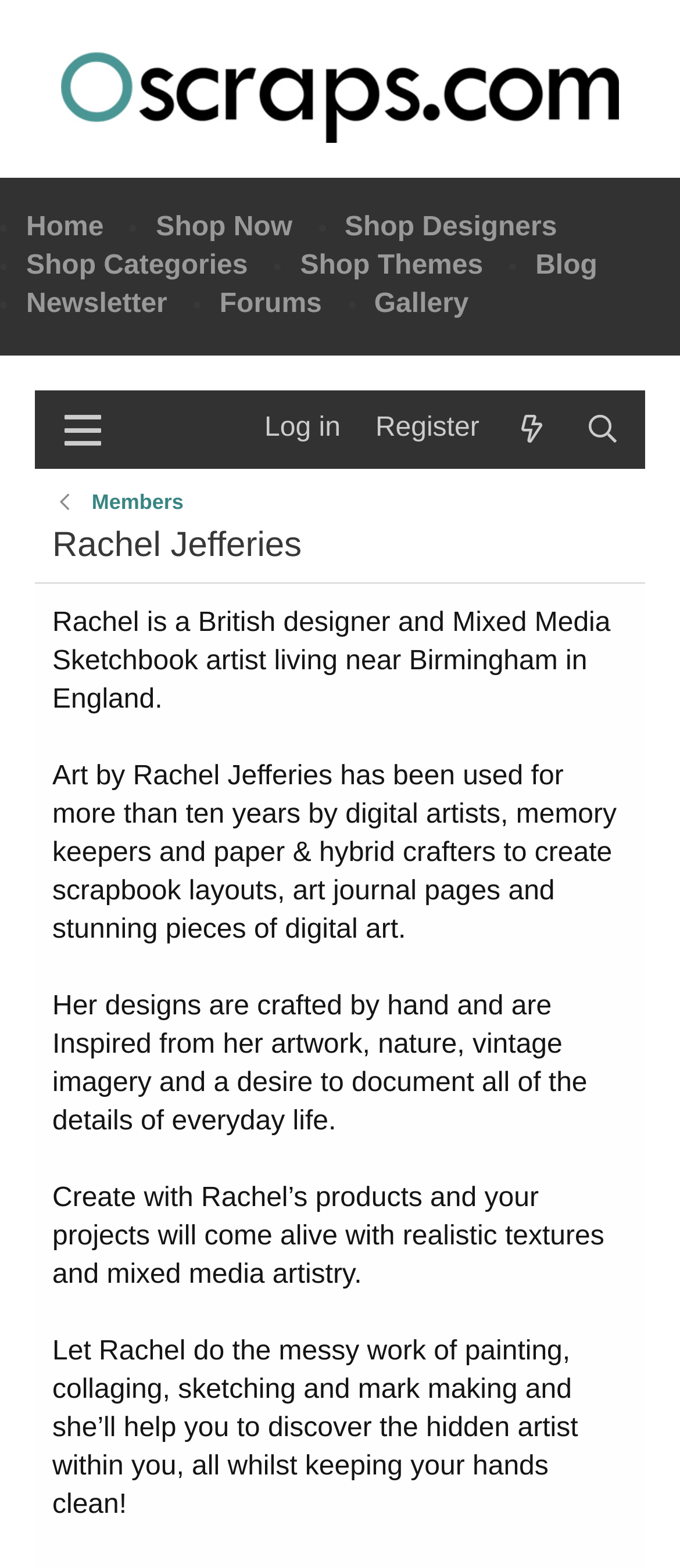Please specify the bounding box coordinates of the clickable region necessary for completing the following instruction: "Click on the Oscraps link". The coordinates must consist of four float numbers between 0 and 1, i.e., [left, top, right, bottom].

[0.09, 0.033, 0.91, 0.091]